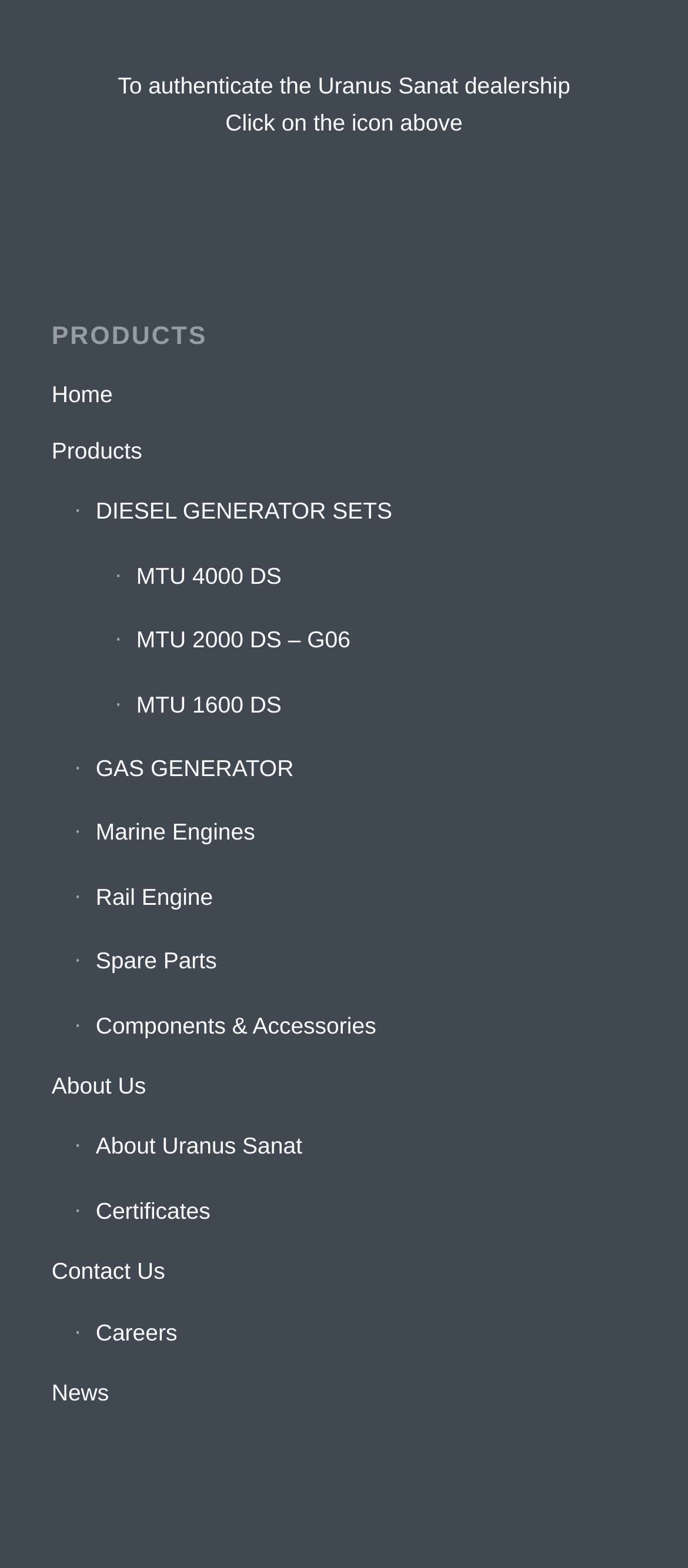Locate the bounding box coordinates of the area that needs to be clicked to fulfill the following instruction: "View DIESEL GENERATOR SETS". The coordinates should be in the format of four float numbers between 0 and 1, namely [left, top, right, bottom].

[0.108, 0.307, 0.925, 0.347]